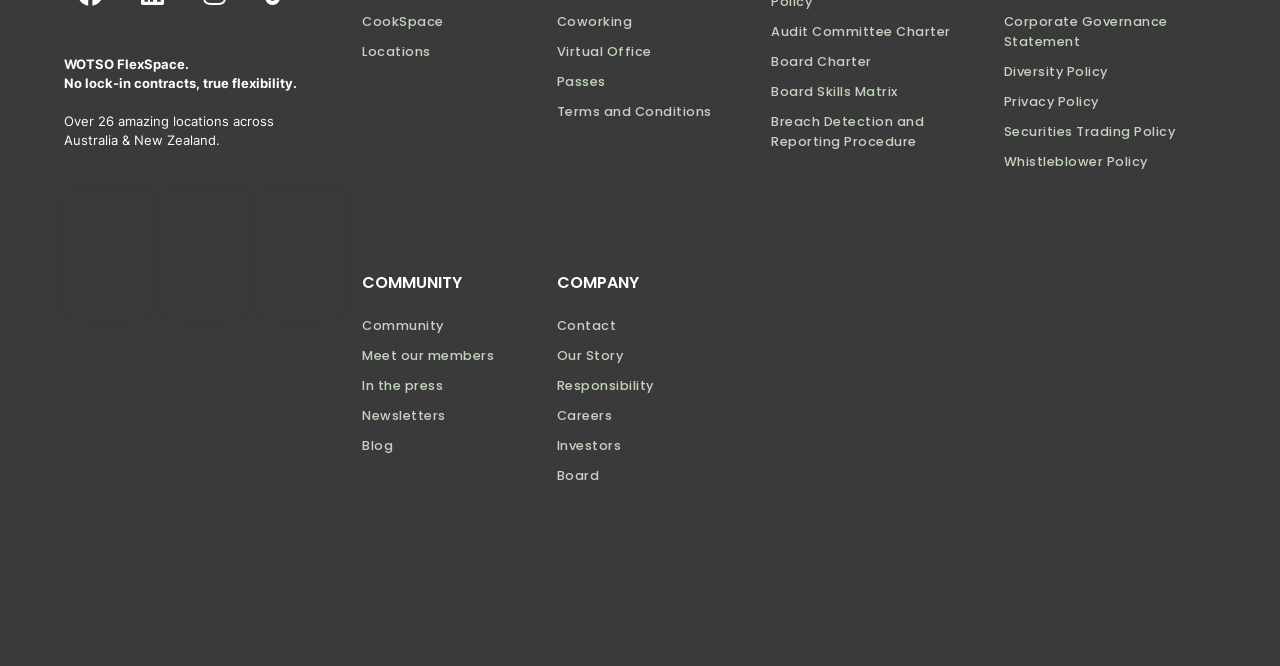Return the bounding box coordinates of the UI element that corresponds to this description: "In the press". The coordinates must be given as four float numbers in the range of 0 and 1, [left, top, right, bottom].

[0.283, 0.557, 0.435, 0.602]